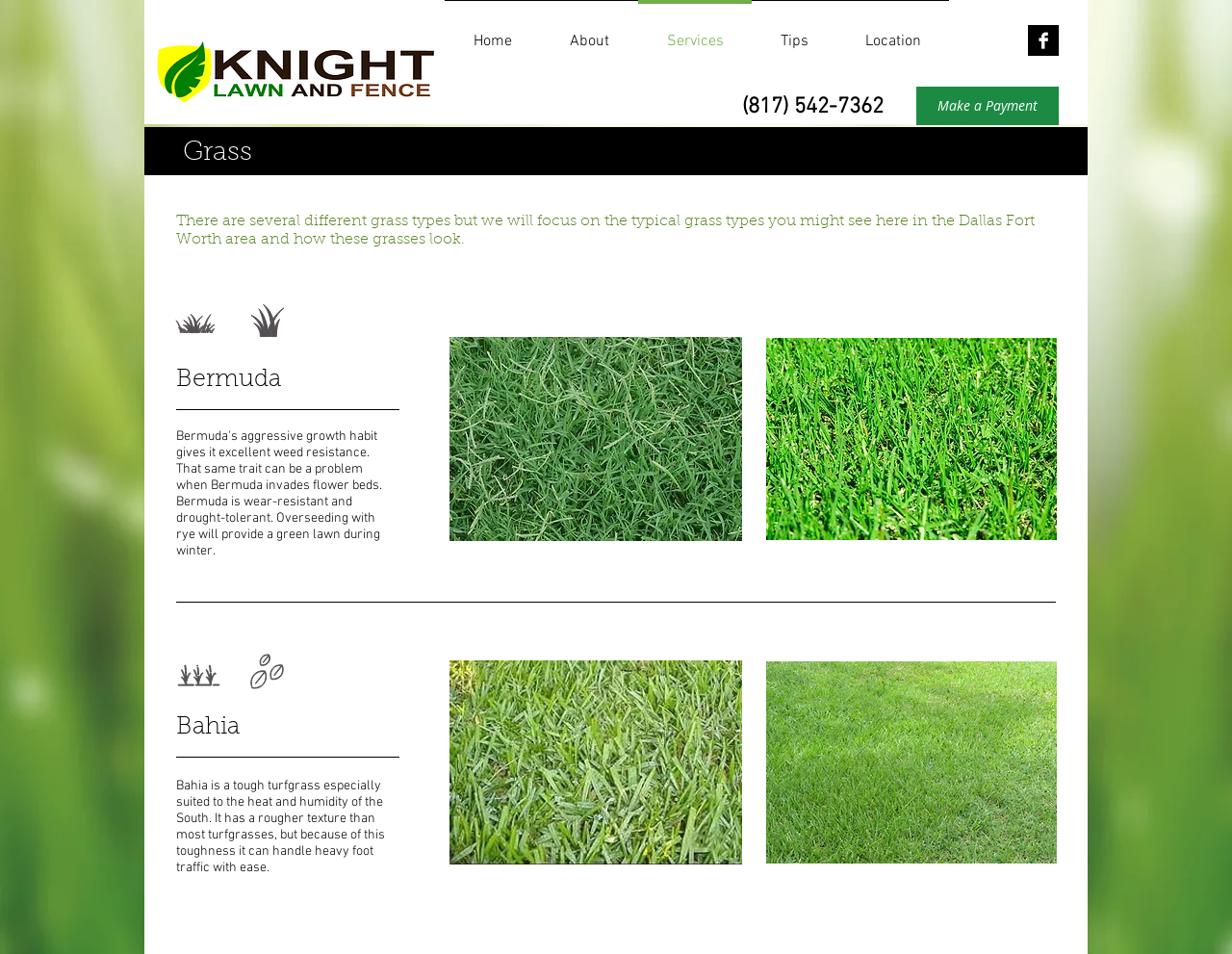What is the name of the company?
Provide an in-depth and detailed answer to the question.

I found the company name in the image element, which is Knight Lawn and Fance. This is likely the logo of the company.